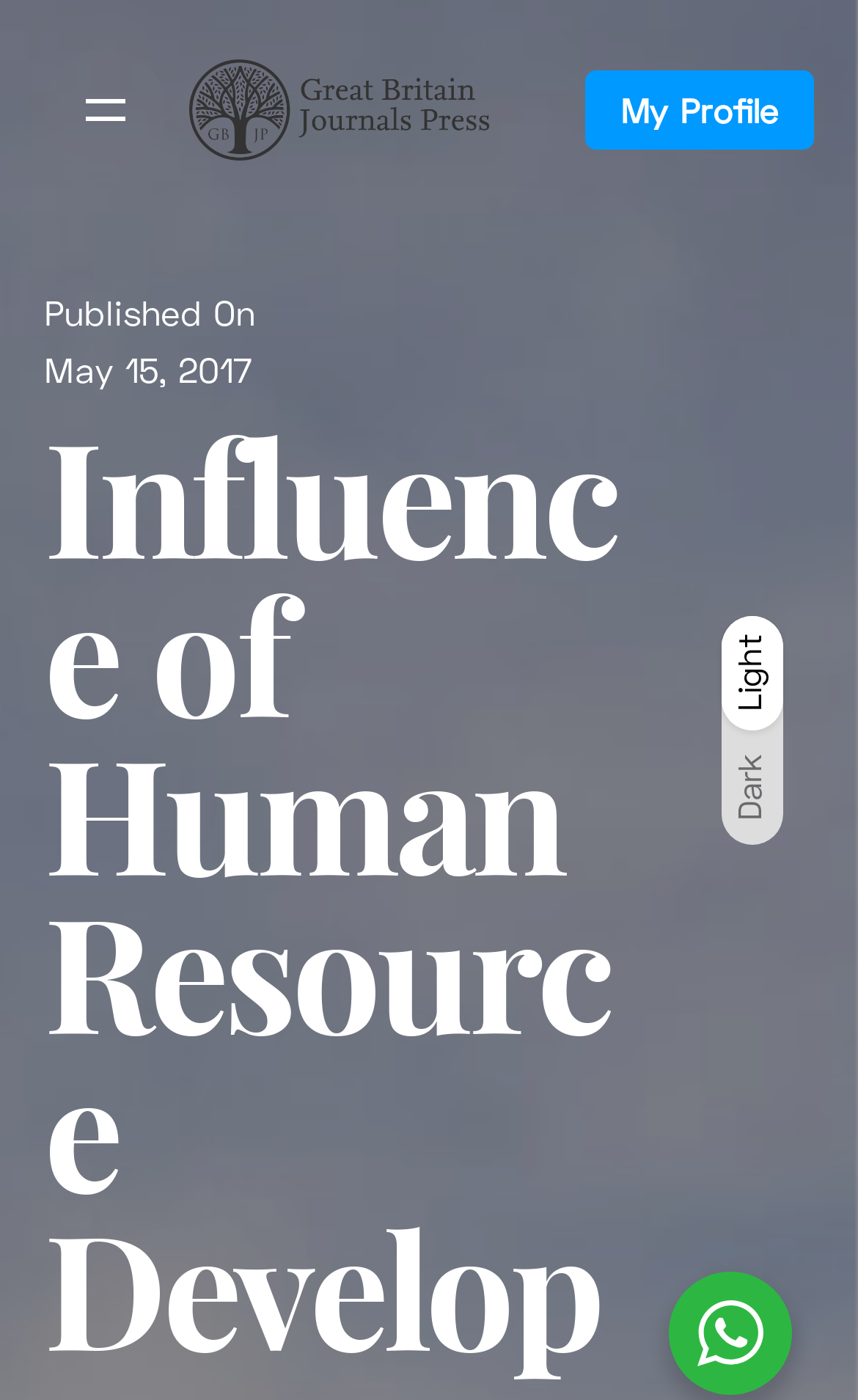Provide a thorough description of this webpage.

The webpage appears to be an article or research paper titled "Influence of Human Resource Development Practices on Organizational Change Management: The Linking Perspective to Modern Organizations" published by Great Britain Journals Press. 

At the top right corner, there are two theme options, "Dark" and "Light", which are likely toggle buttons for changing the website's theme. 

On the top left, there is a site navigation link, followed by the publisher's name, "Great Britain Journals Press", which is accompanied by an image, likely the publisher's logo. 

Further to the right, there is a "My Profile" link, possibly for logged-in users. 

Below the top section, there is a publication information section, which includes a "Published On" label and a specific date, "May 15, 2017".